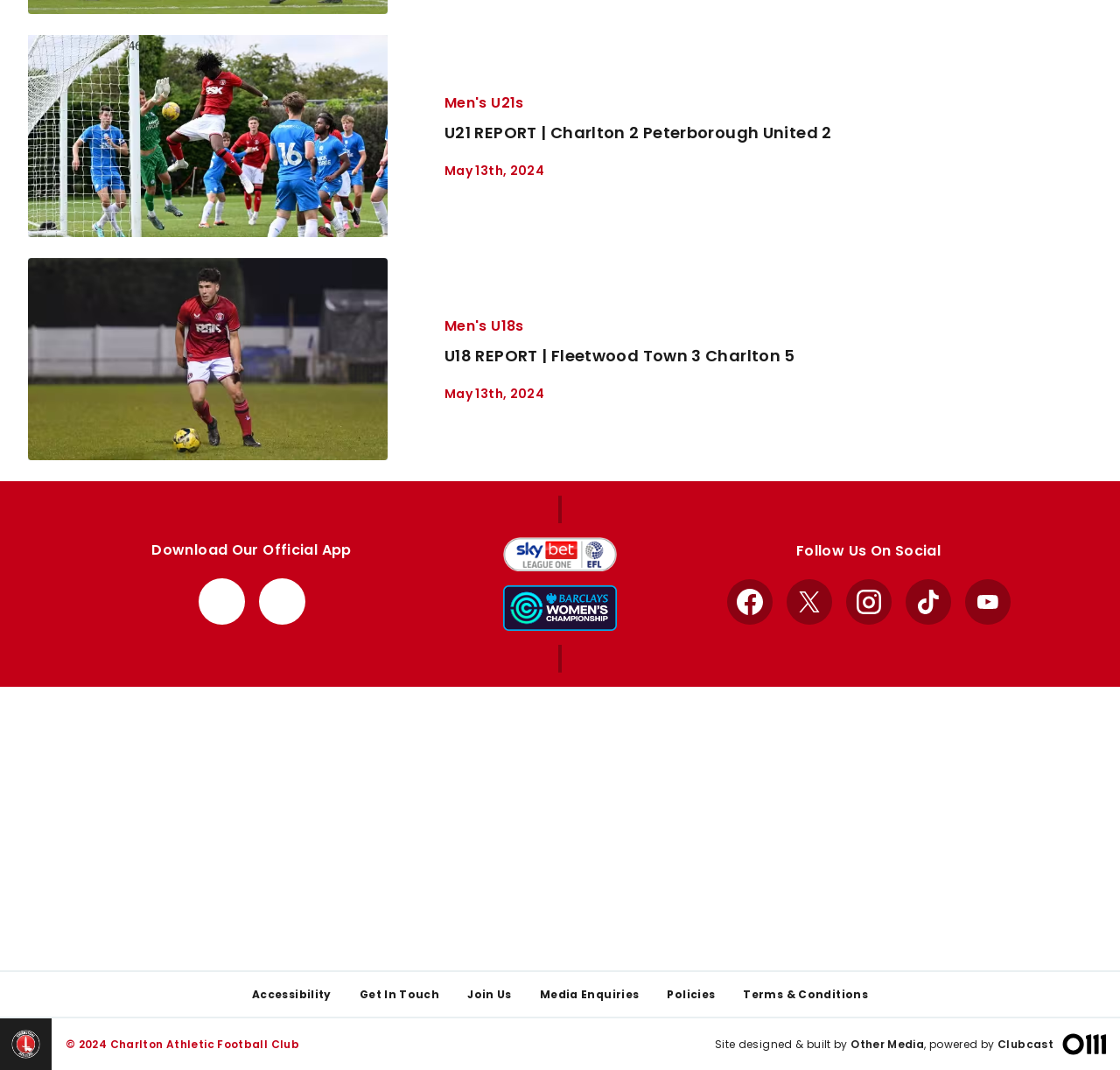Bounding box coordinates are specified in the format (top-left x, top-left y, bottom-right x, bottom-right y). All values are floating point numbers bounded between 0 and 1. Please provide the bounding box coordinate of the region this sentence describes: TikTok

[0.808, 0.541, 0.849, 0.584]